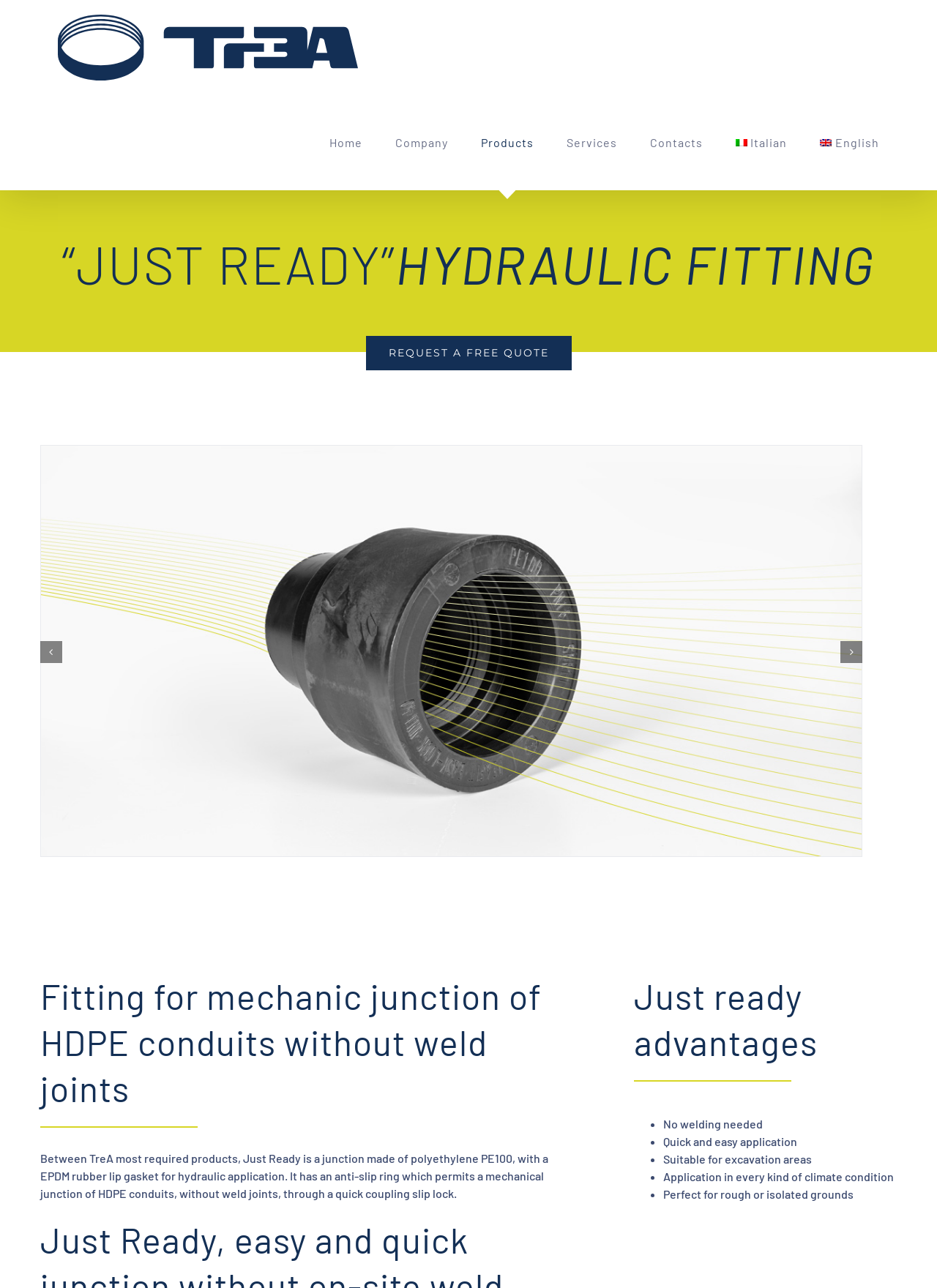What is the main product featured on this webpage?
Your answer should be a single word or phrase derived from the screenshot.

Just Ready